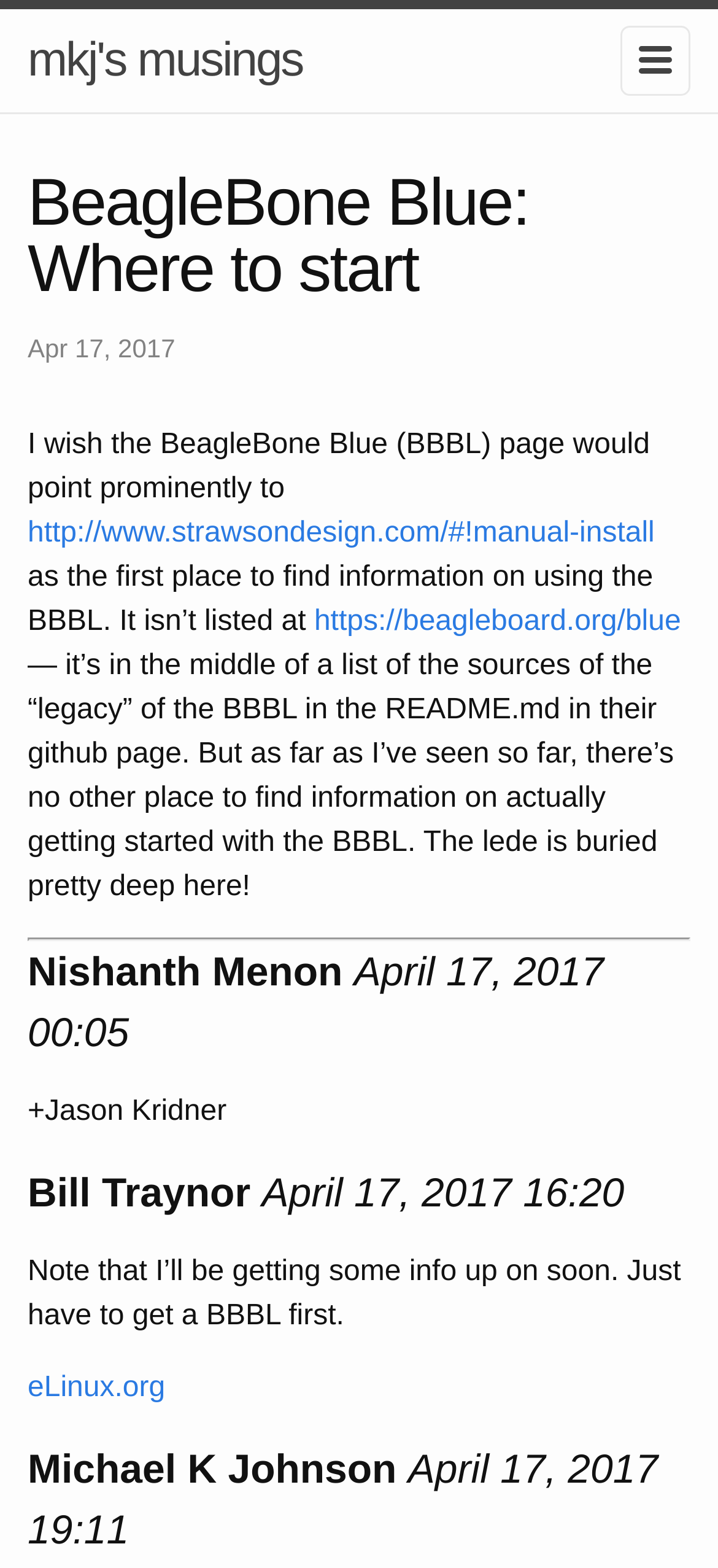Describe all the key features and sections of the webpage thoroughly.

The webpage is a blog post titled "BeagleBone Blue: Where to start" on "mkj's musings". At the top left, there is a link to "mkj's musings" and an image is placed at the top right corner. Below the title, there is a header section that includes the title, a timestamp "Apr 17, 2017", and a small icon.

The main content of the page is a paragraph of text that expresses the author's wish for the BeagleBone Blue page to prominently link to a manual installation guide. The text also mentions that the guide is not listed on the BeagleBone Blue page, but rather buried in a list of sources in the README.md file on their GitHub page.

Below the main text, there is a horizontal separator line. Following the separator, there are three comments from different users, each with a heading that includes the user's name and timestamp. The first comment is from Nishanth Menon, the second is from Bill Traynor, and the third is from Michael K Johnson. Each comment has a few lines of text, with some including links to external websites.